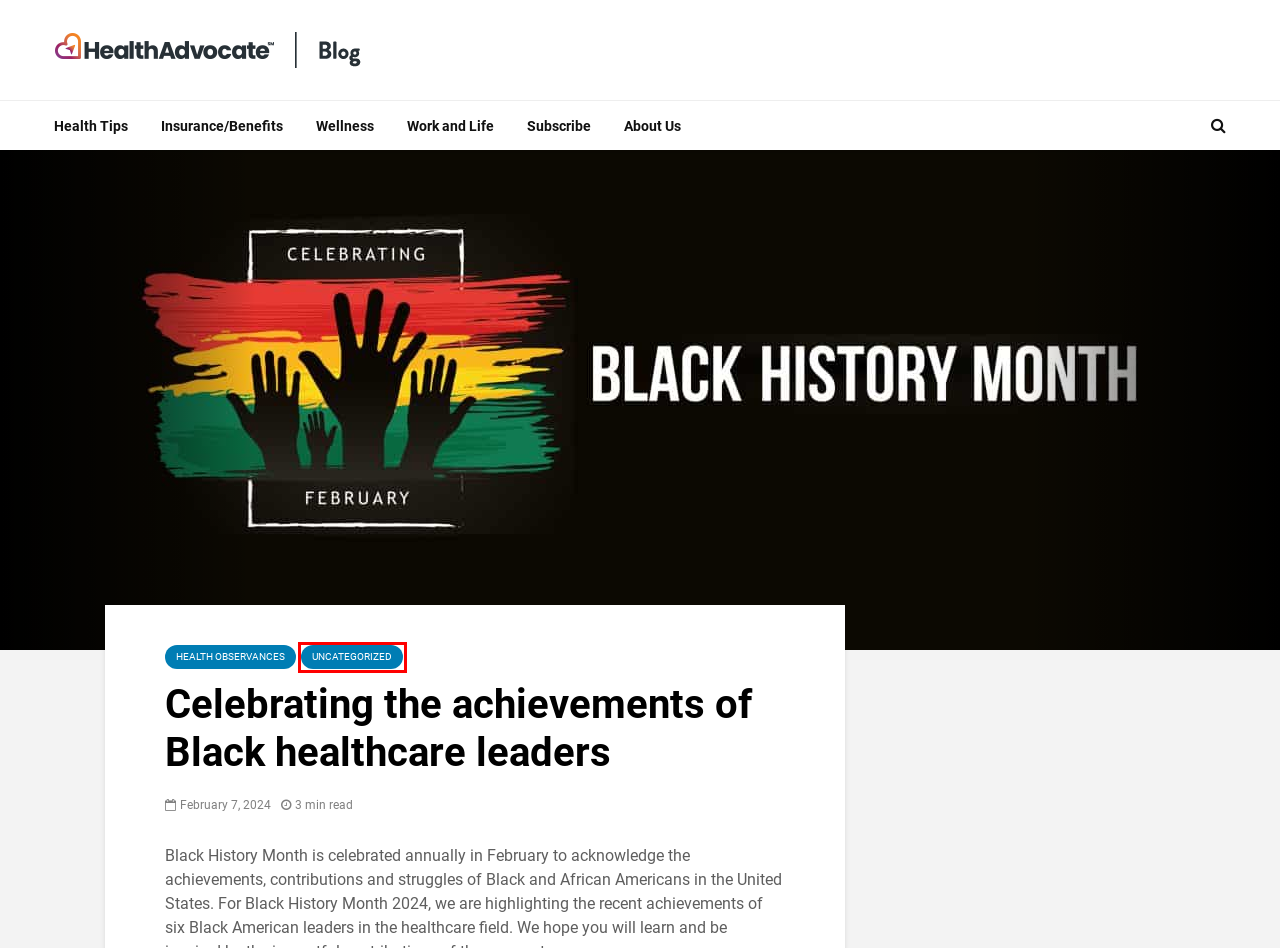Observe the provided screenshot of a webpage that has a red rectangle bounding box. Determine the webpage description that best matches the new webpage after clicking the element inside the red bounding box. Here are the candidates:
A. About Us - Health Advocate Blog
B. Healthy Holidays Archives - Health Advocate Blog
C. About Black History Month – ASALH – The Founders of Black History Month
D. Uncategorized Archives - Health Advocate Blog
E. Insurance and Benefits Archives - Health Advocate Blog
F. This month, make time to focus on your mental health - Health Advocate Blog
G. Work and Life Archives - Health Advocate Blog
H. Georges C. Benjamin, MD

D